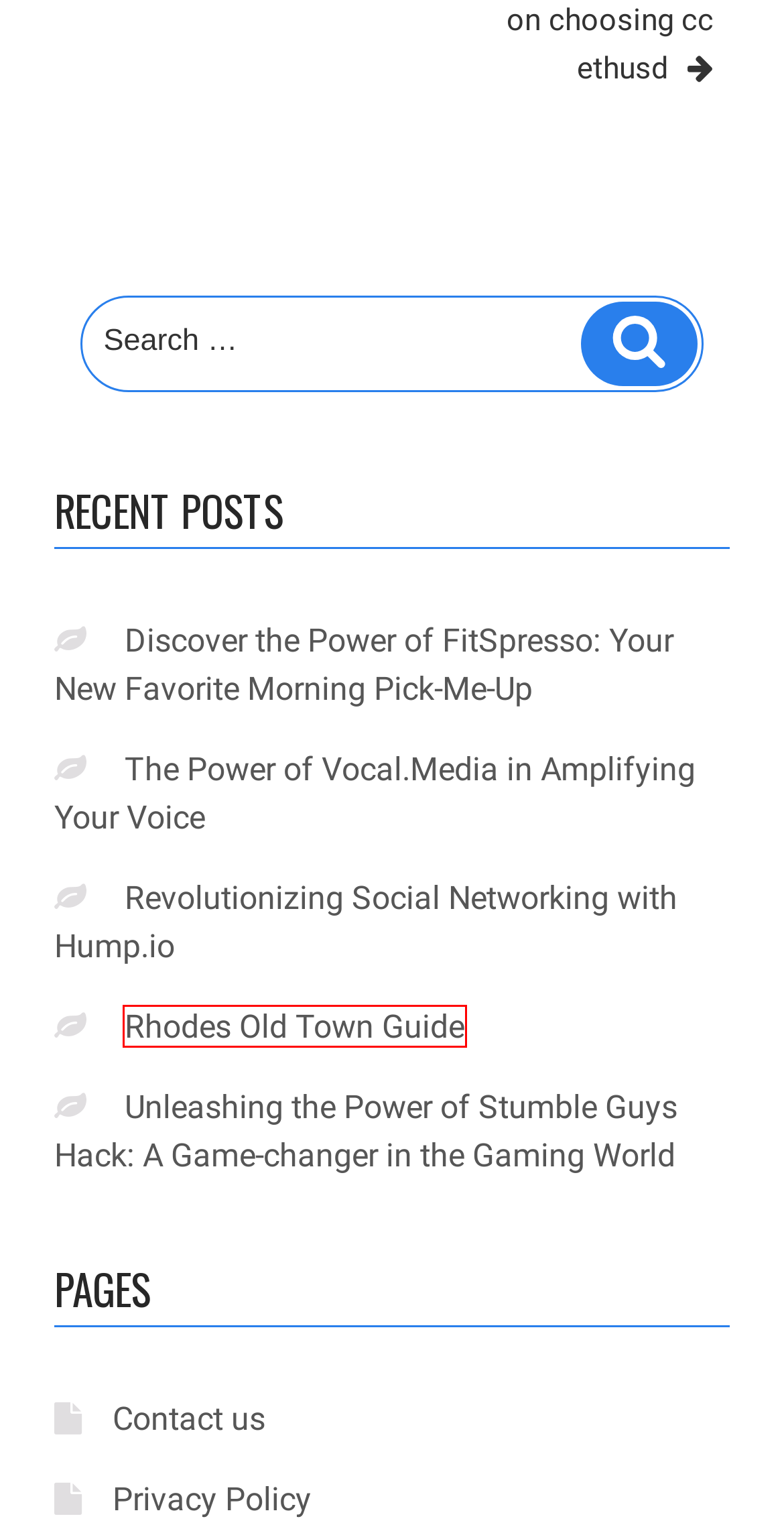You have a screenshot showing a webpage with a red bounding box highlighting an element. Choose the webpage description that best fits the new webpage after clicking the highlighted element. The descriptions are:
A. Keatan – Kreator Dying Alive
B. Kreator Dying Alive – Interesting Information.
C. Rhodes Old Town Guide – Kreator Dying Alive
D. Discover the Power of FitSpresso: Your New Favorite Morning Pick-Me-Up – Kreator Dying Alive
E. Privacy Policy – Kreator Dying Alive
F. Revolutionizing Social Networking with Hump.io – Kreator Dying Alive
G. Contact us – Kreator Dying Alive
H. Get useful benefits on choosing cc ethusd – Kreator Dying Alive

C